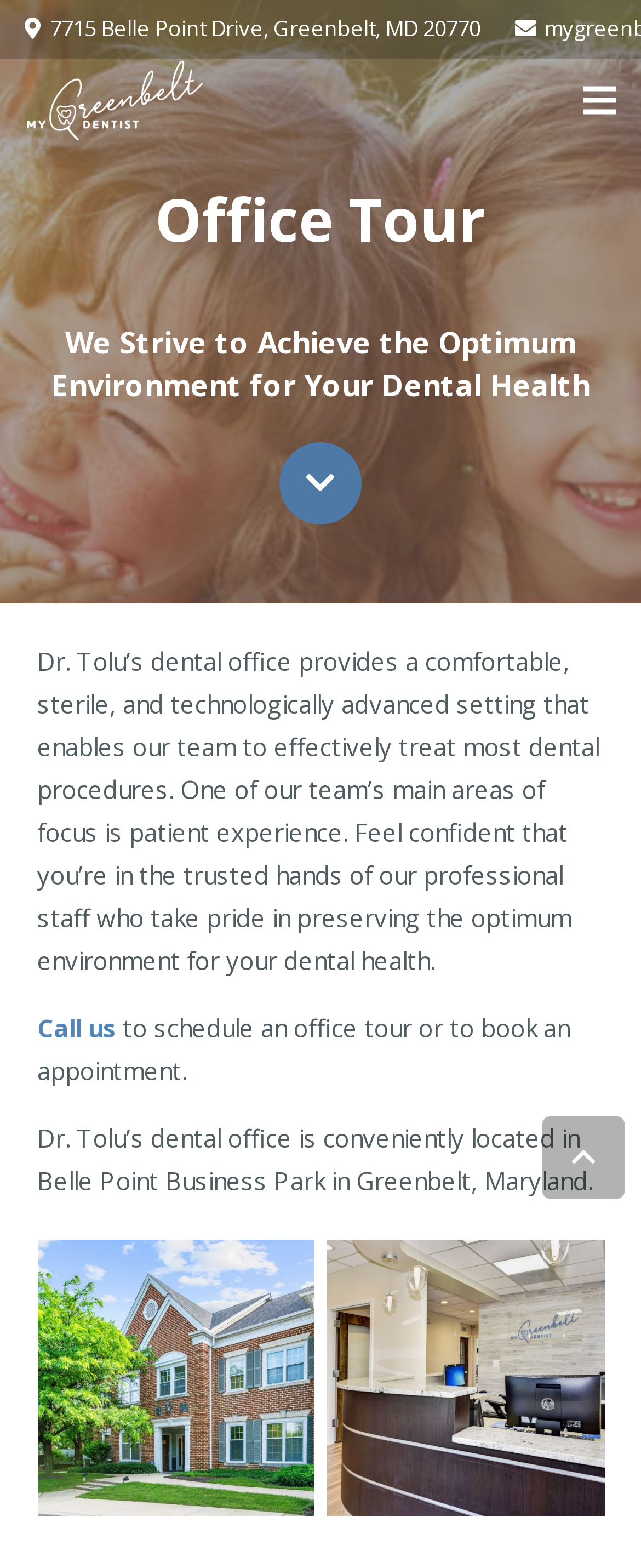Please provide a short answer using a single word or phrase for the question:
What is the main focus of Dr. Tolu's dental office?

patient experience